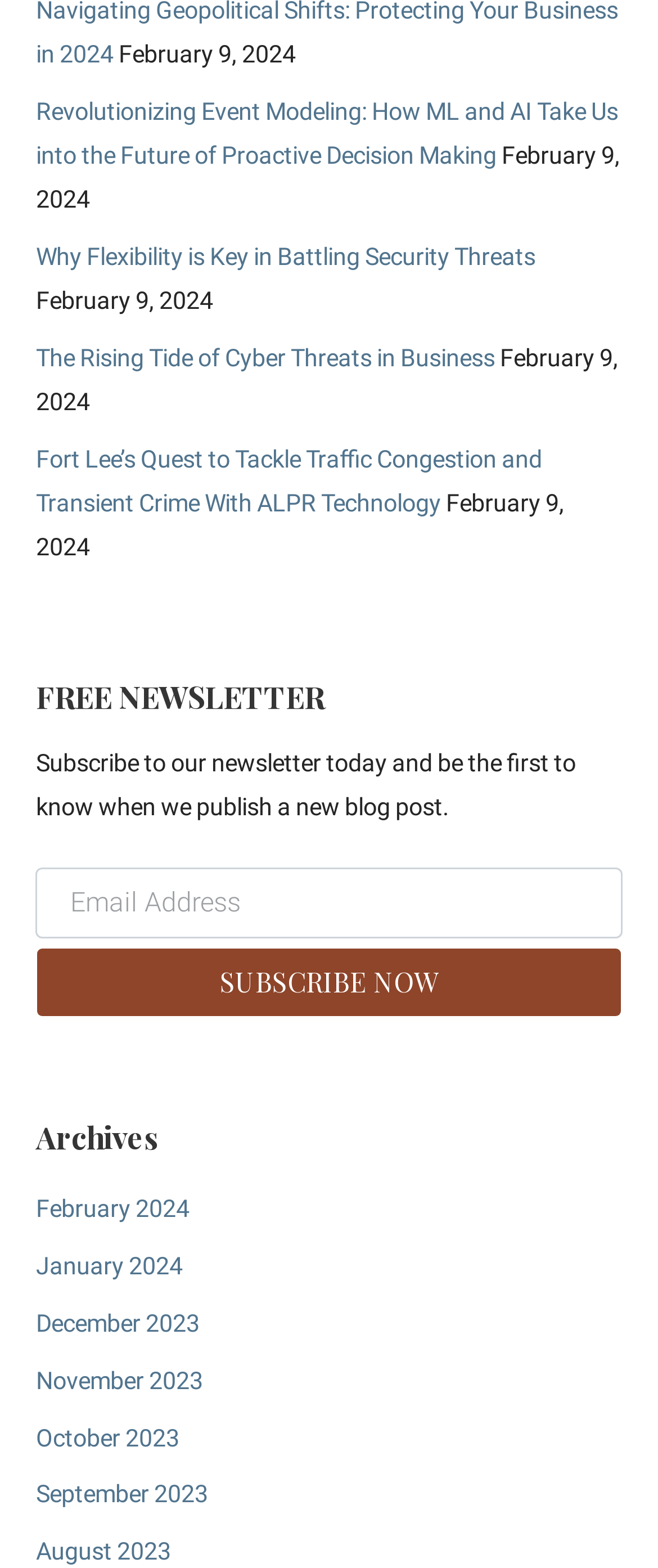What happens when you click the 'SUBSCRIBE NOW' button?
Craft a detailed and extensive response to the question.

When you click the 'SUBSCRIBE NOW' button, it likely subscribes you to the newsletter, as indicated by the surrounding text and the required email address textbox.